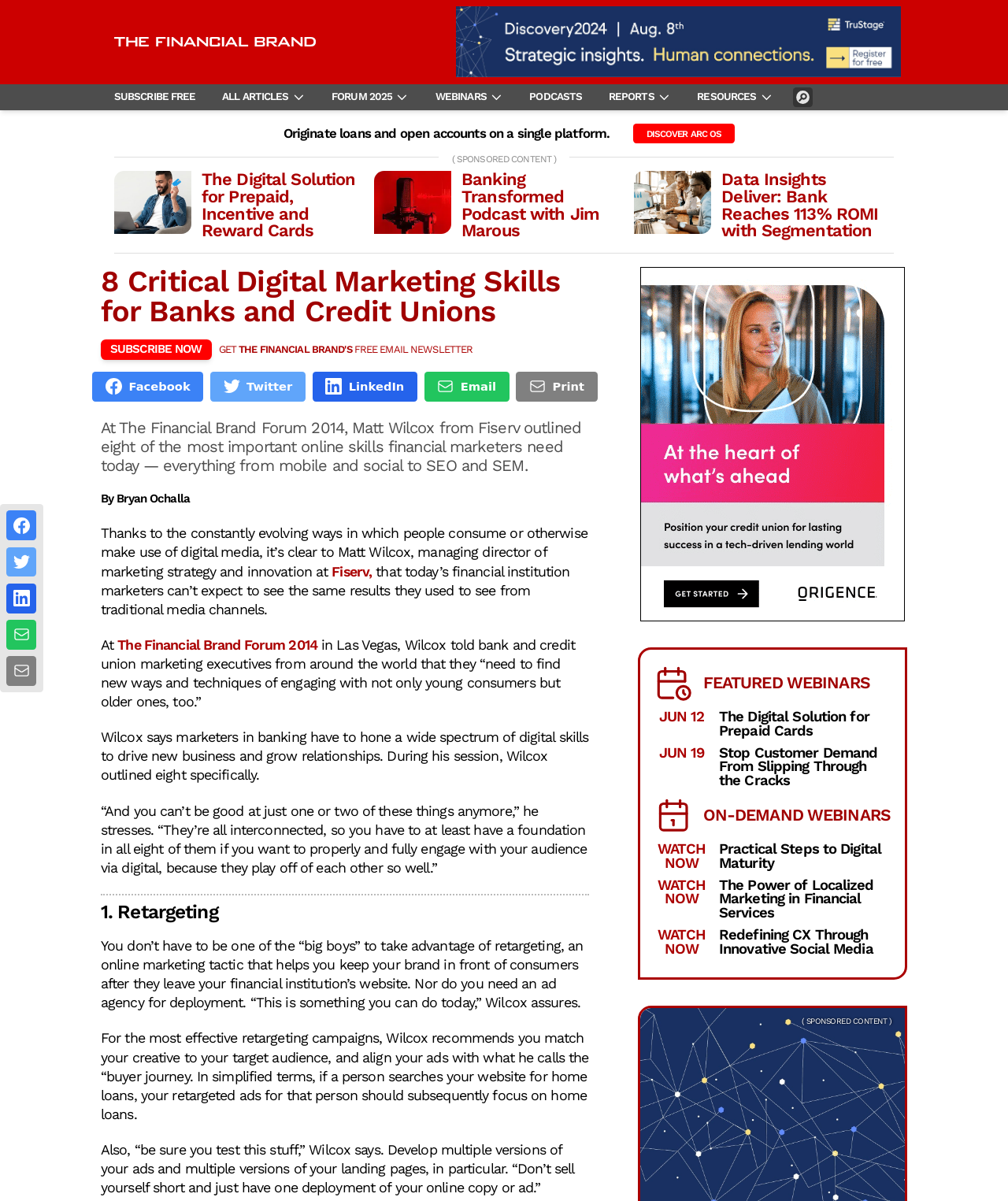Locate the bounding box coordinates of the element you need to click to accomplish the task described by this instruction: "Discover ARC OS".

[0.628, 0.103, 0.729, 0.12]